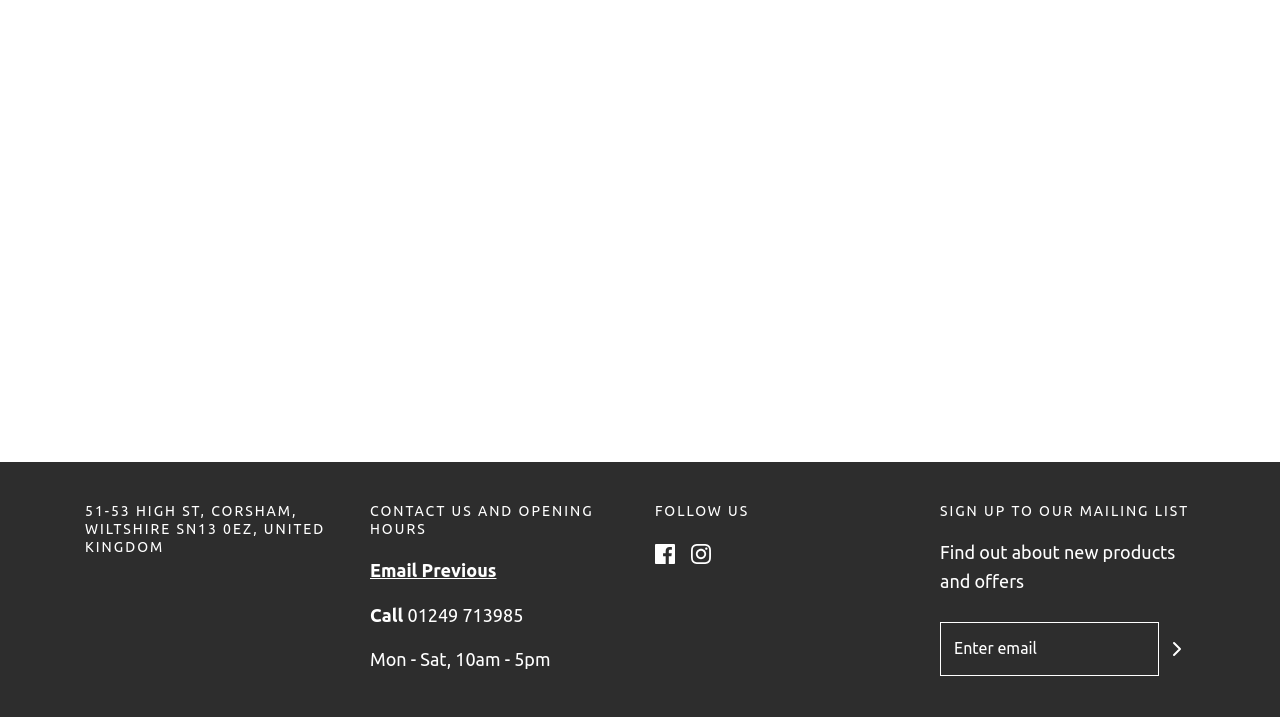Provide a brief response using a word or short phrase to this question:
What are the social media platforms of the store?

Facebook and Instagram